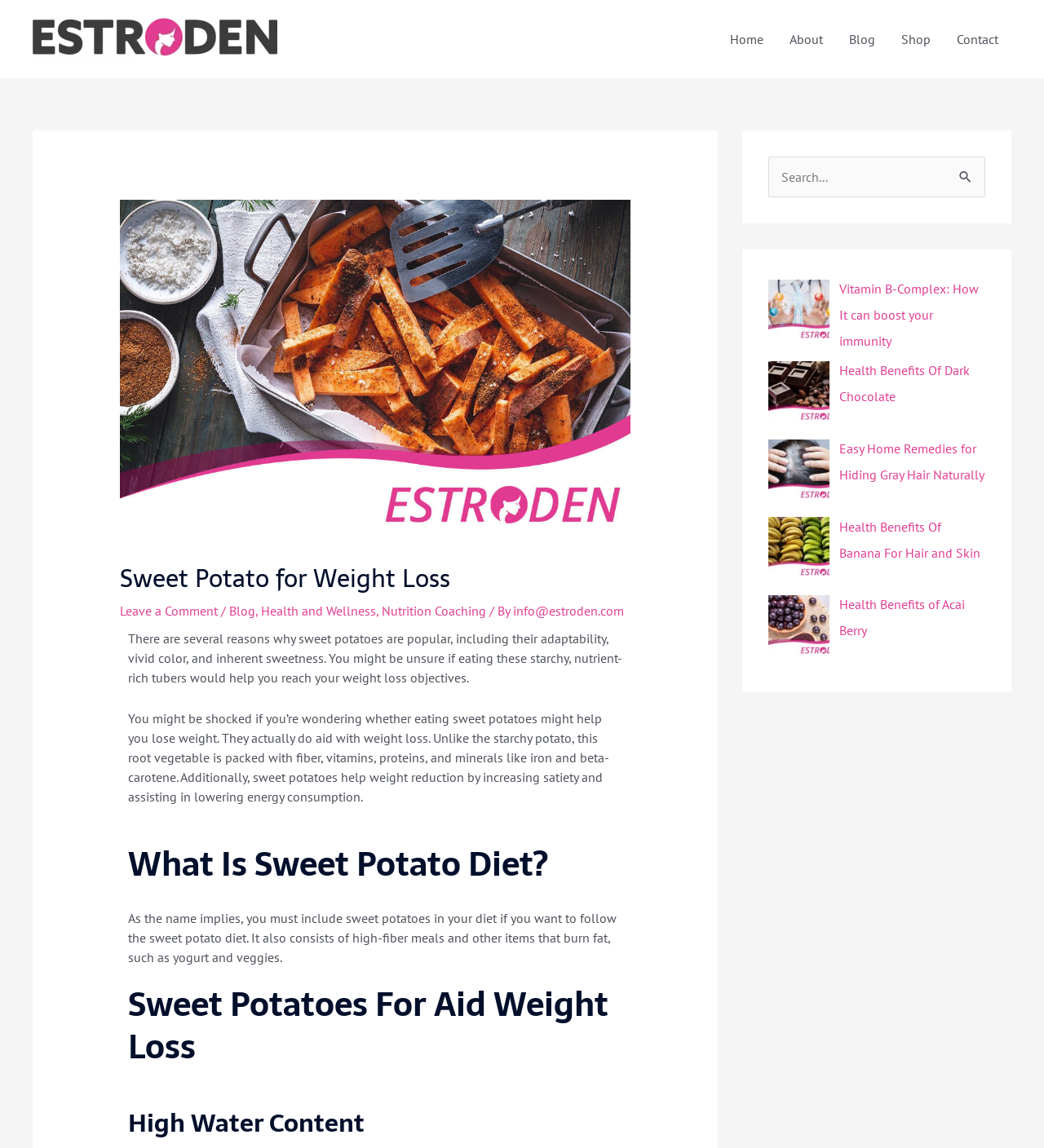Detail the various sections and features present on the webpage.

The webpage is about the benefits of sweet potatoes for weight loss. At the top left, there is a logo of "Estroden" with a link to the website's homepage. Next to it, there is a navigation menu with links to "Home", "About", "Blog", "Shop", and "Contact". 

Below the navigation menu, there is a header section with a large image of a sweet potato, a heading that reads "Sweet Potato for Weight Loss", and a link to leave a comment. The header section also includes a breadcrumb trail with links to "Blog", "Health and Wellness", and "Nutrition Coaching".

The main content of the webpage is divided into several sections. The first section discusses the reasons why sweet potatoes are popular and how they can aid in weight loss. The text explains that sweet potatoes are packed with fiber, vitamins, proteins, and minerals, which can help increase satiety and lower energy consumption.

The next section is headed "What Is Sweet Potato Diet?" and explains that the diet involves including sweet potatoes in one's diet, along with high-fiber meals and other fat-burning foods like yogurt and vegetables.

The following sections are headed "Sweet Potatoes For Aid Weight Loss" and "High Water Content", but their contents are not explicitly stated.

On the right side of the webpage, there is a search bar with a button to search for specific topics. Below the search bar, there is a section titled "Recent Posts With Thumbnails" that displays links to several recent blog posts, each with a thumbnail image. The posts include topics like vitamin B-complex, dark chocolate, gray hair remedies, banana benefits, and acai berry benefits.